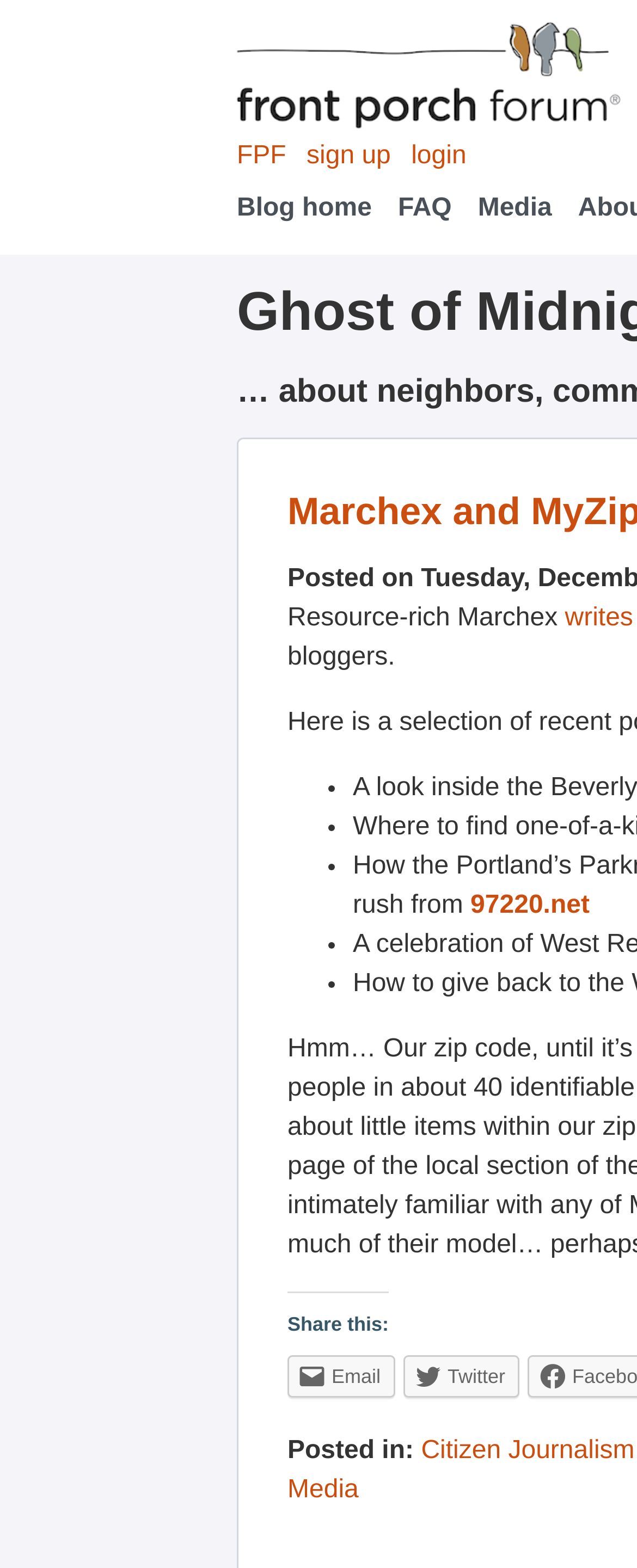Pinpoint the bounding box coordinates of the clickable element needed to complete the instruction: "Go to blog home". The coordinates should be provided as four float numbers between 0 and 1: [left, top, right, bottom].

[0.372, 0.112, 0.584, 0.154]